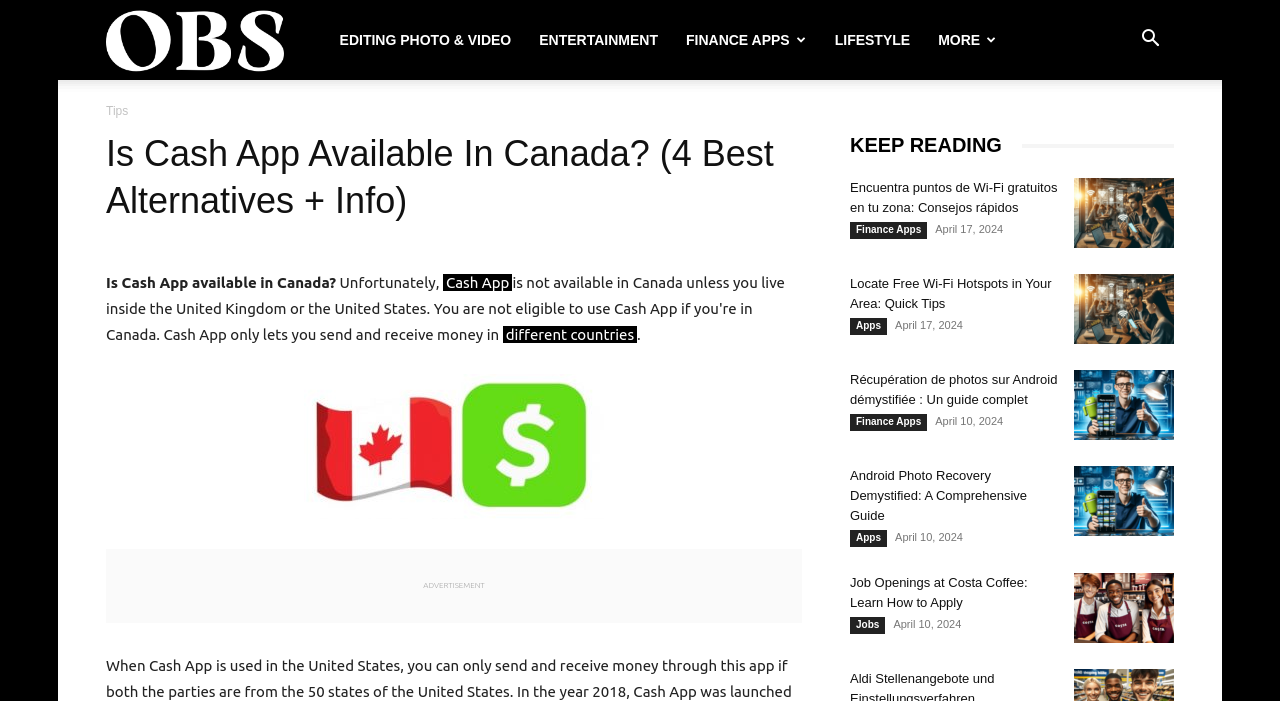How many articles are listed on the webpage?
Analyze the screenshot and provide a detailed answer to the question.

The webpage lists five articles with headings 'Encuentra puntos de Wi-Fi gratuitos en tu zona: Consejos rápidos', 'Locate Free Wi-Fi Hotspots in Your Area: Quick Tips', 'Récupération de photos sur Android démystifiée : Un guide complet', 'Android Photo Recovery Demystified: A Comprehensive Guide', and 'Job Openings at Costa Coffee: Learn How to Apply'.